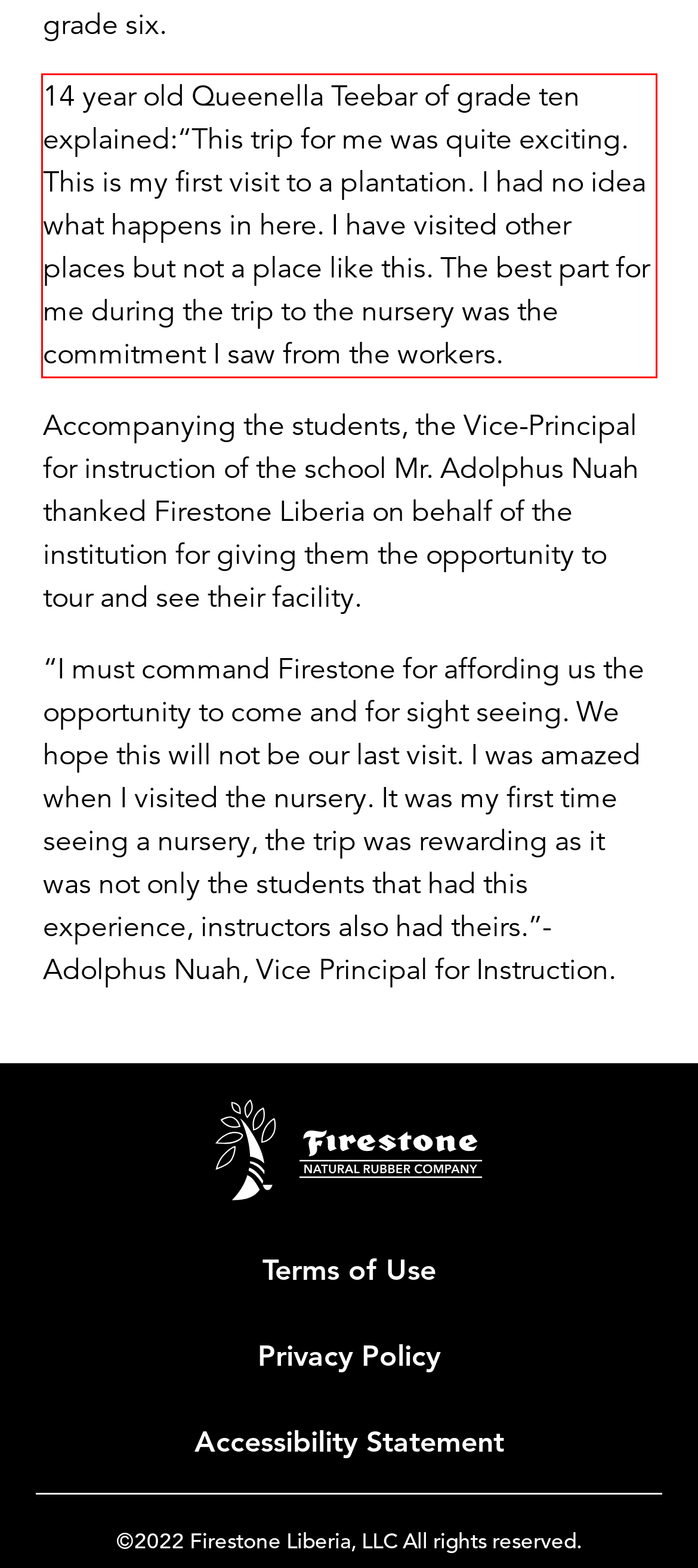You are presented with a screenshot containing a red rectangle. Extract the text found inside this red bounding box.

14 year old Queenella Teebar of grade ten explained:“This trip for me was quite exciting. This is my first visit to a plantation. I had no idea what happens in here. I have visited other places but not a place like this. The best part for me during the trip to the nursery was the commitment I saw from the workers.